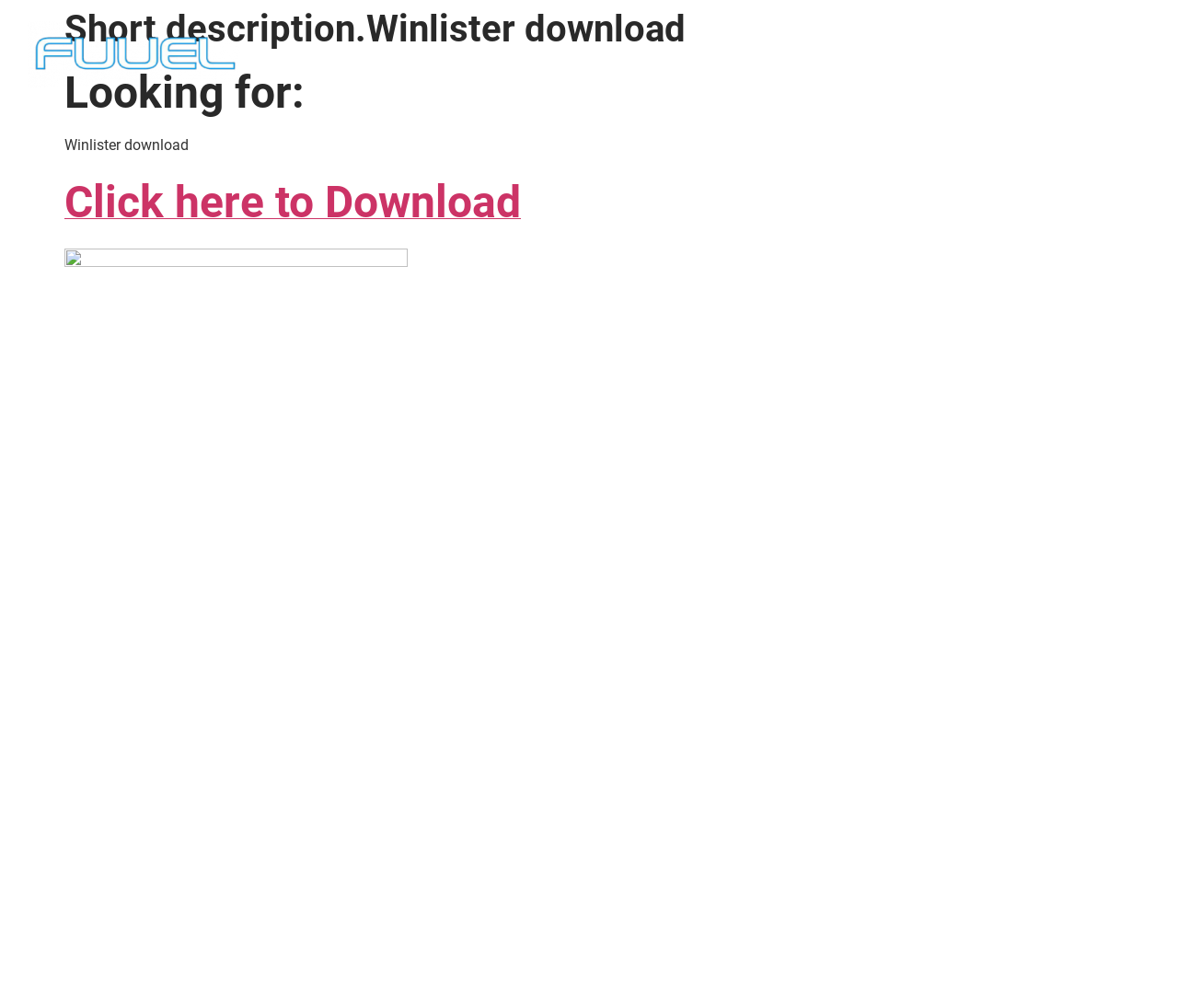Predict the bounding box for the UI component with the following description: "Click here to Download".

[0.055, 0.202, 0.442, 0.219]